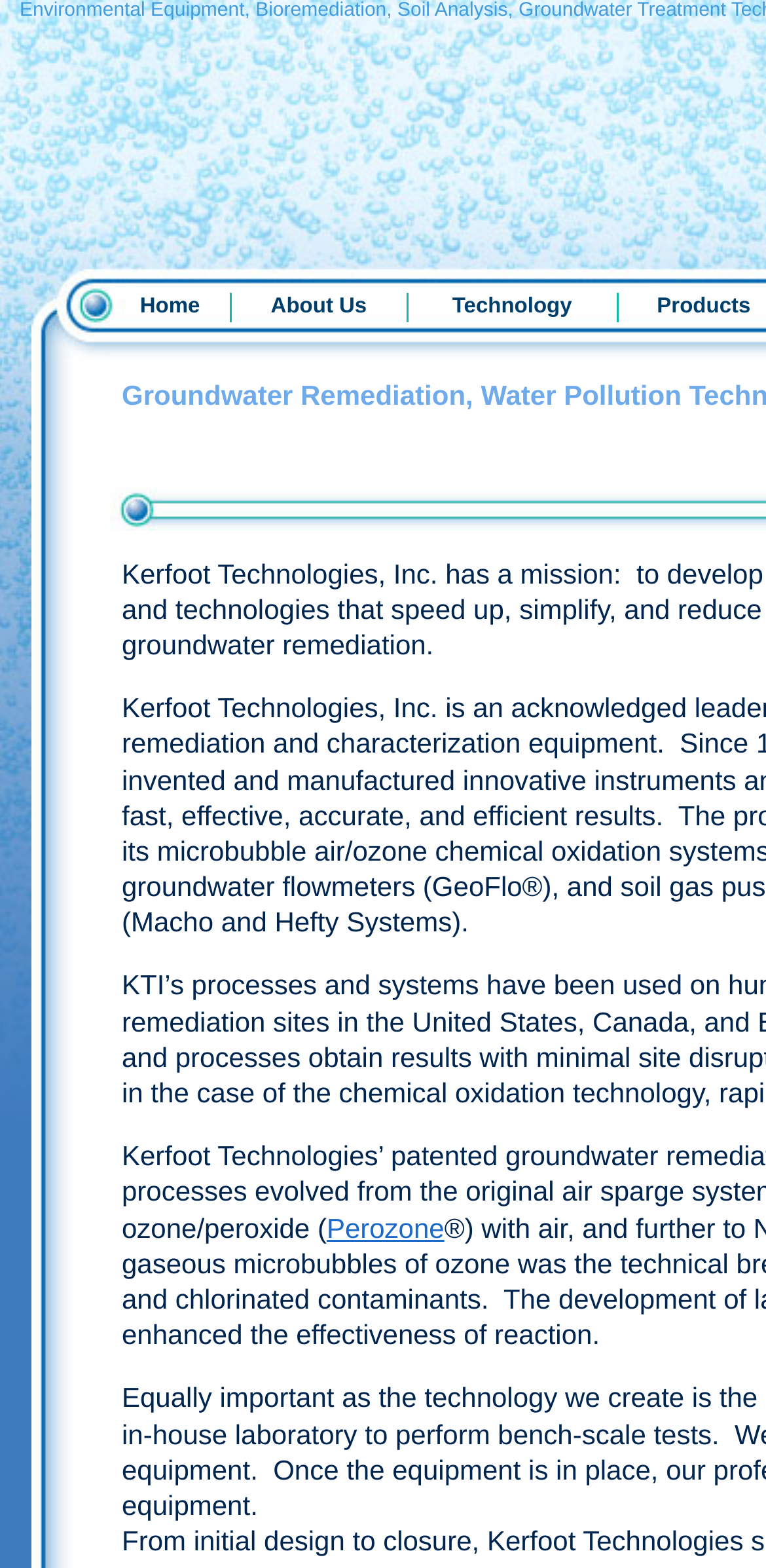What is the position of the 'About Us' menu item?
Analyze the image and provide a thorough answer to the question.

By comparing the y1 and y2 coordinates of the 'About Us' menu item with the other menu items, I can determine that it is located in the middle.